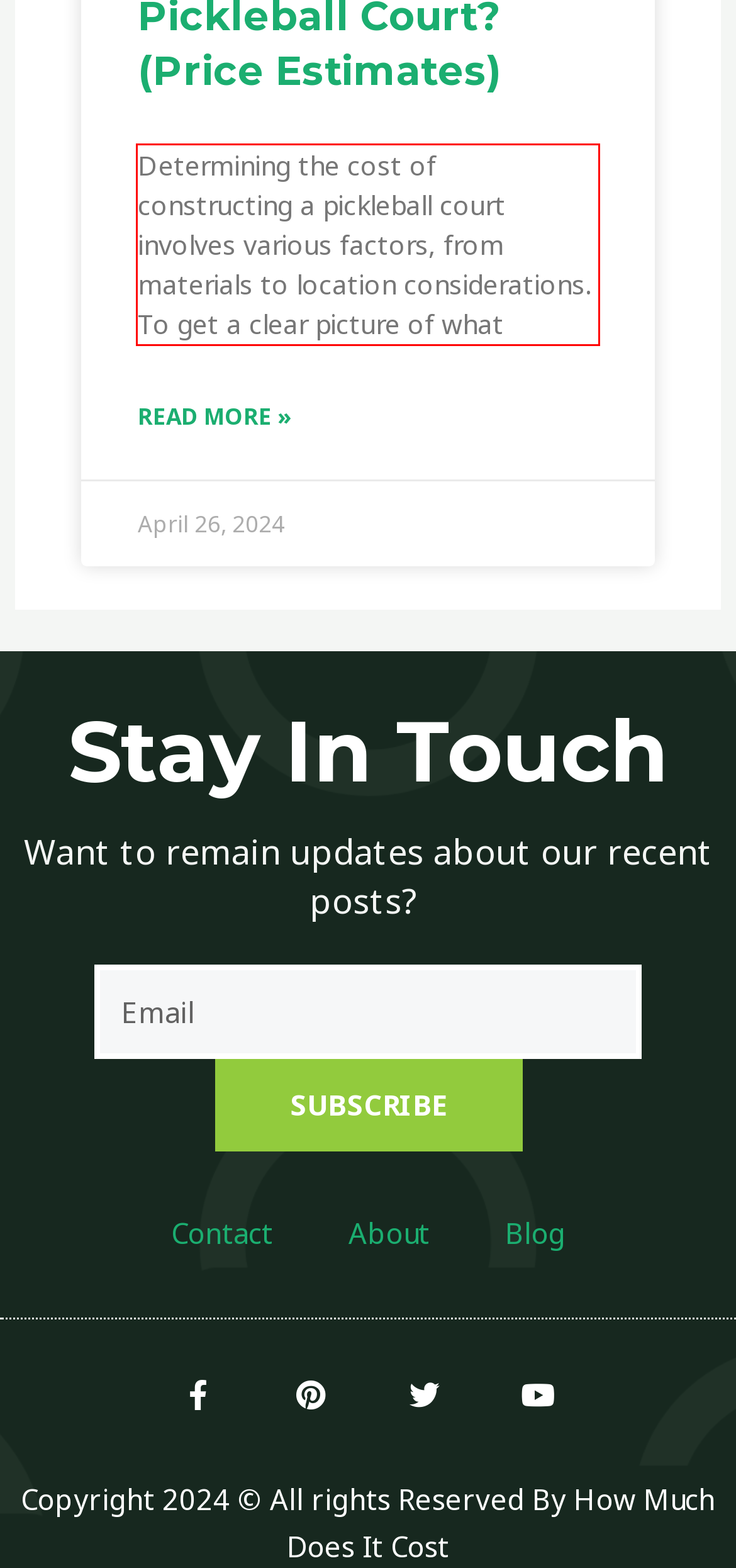You have a screenshot of a webpage with a red bounding box. Identify and extract the text content located inside the red bounding box.

Determining the cost of constructing a pickleball court involves various factors, from materials to location considerations. To get a clear picture of what